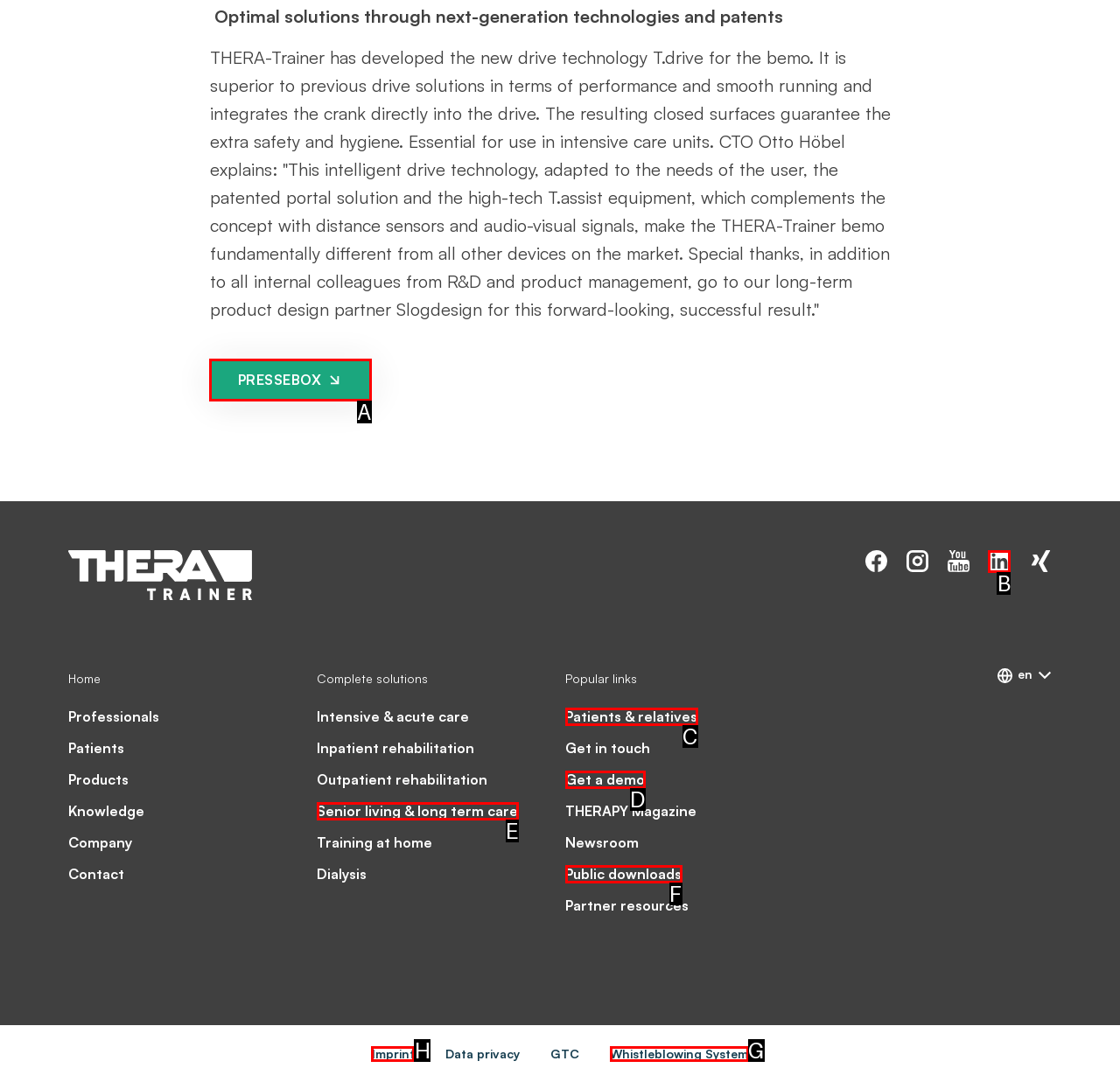What is the letter of the UI element you should click to Read the Imprint? Provide the letter directly.

H